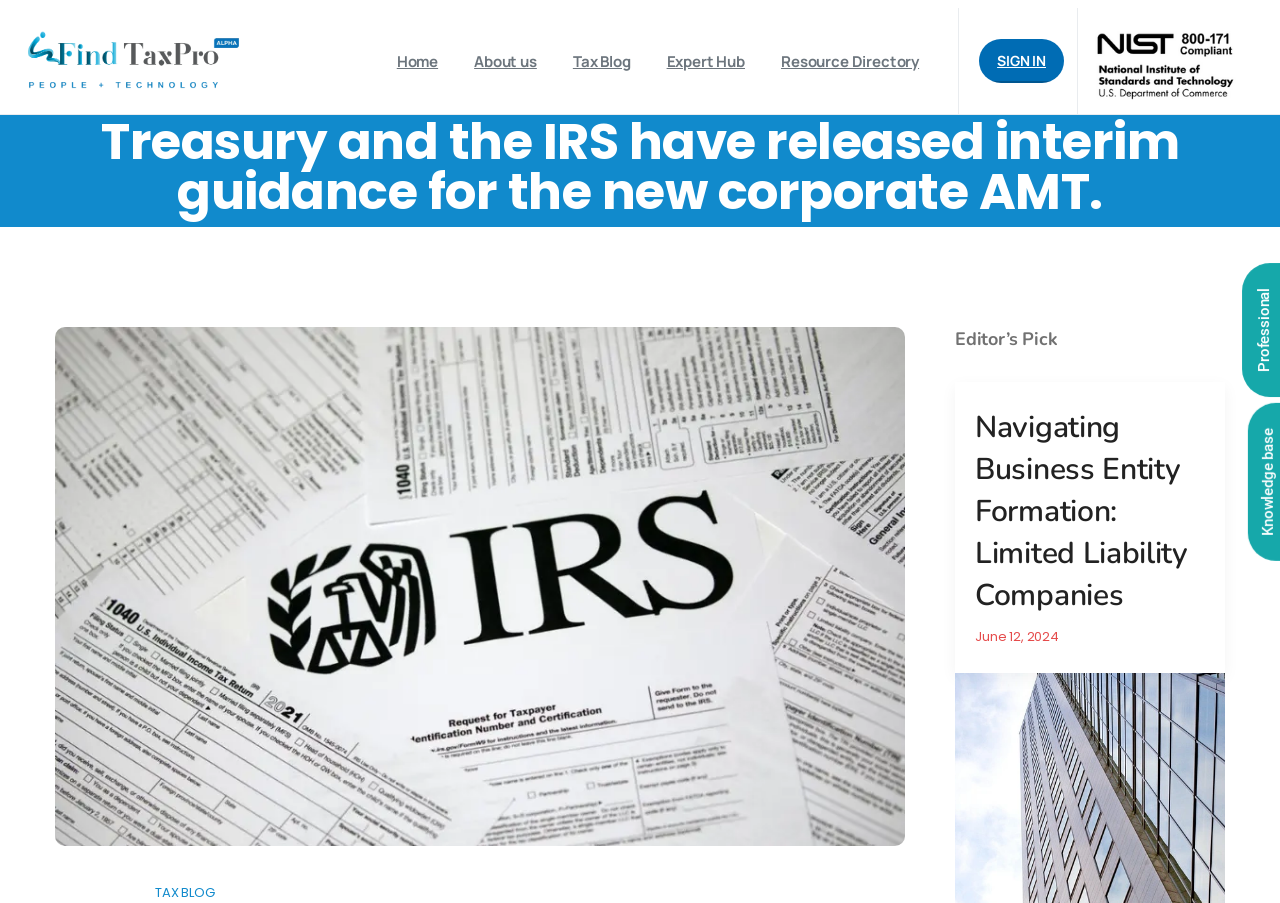Answer the question with a brief word or phrase:
What is the name of the council shown in the image?

IRS Advisory Council